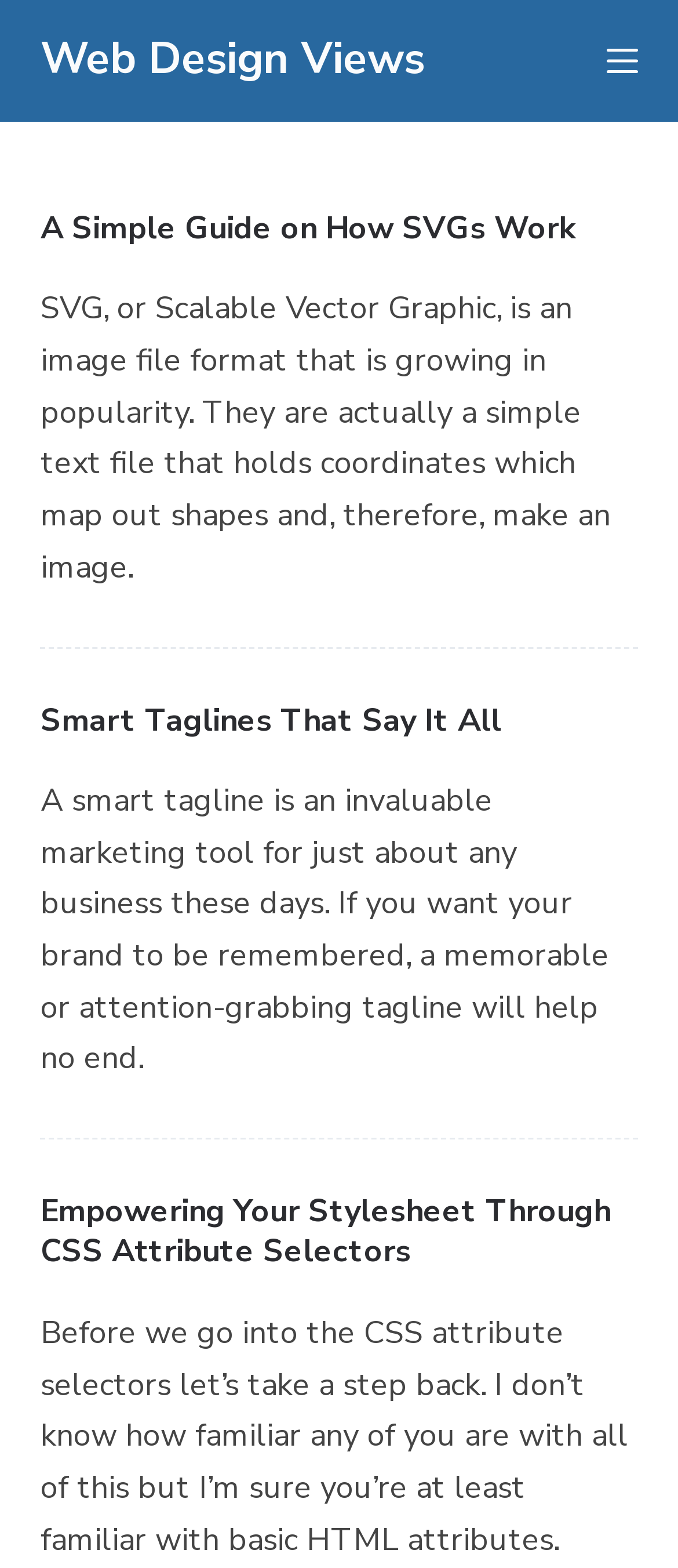What is the topic of the third article?
Answer the question in a detailed and comprehensive manner.

The third article's heading is 'Empowering Your Stylesheet Through CSS Attribute Selectors', indicating that the topic of the third article is CSS Attribute Selectors.